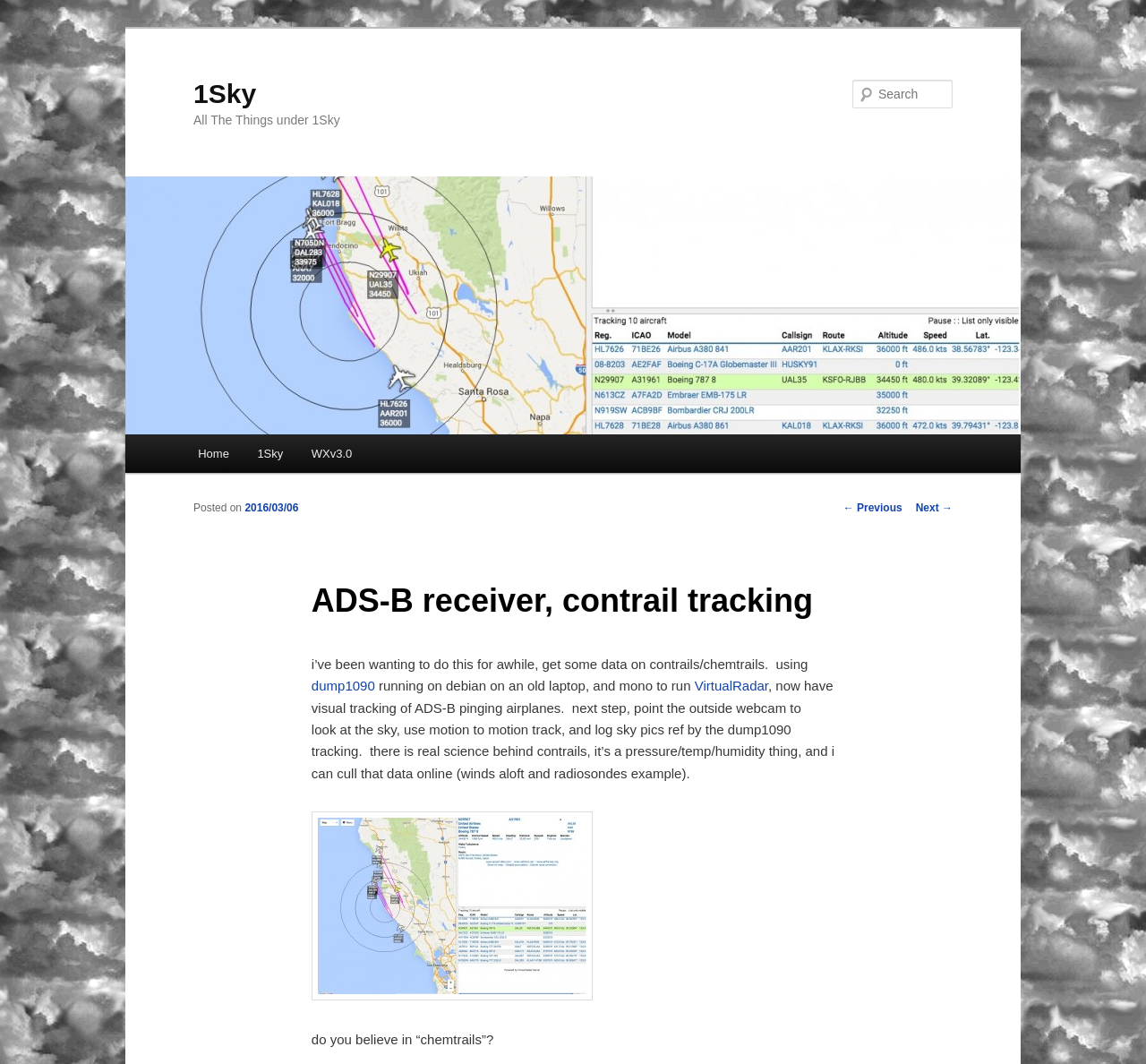Provide a short answer using a single word or phrase for the following question: 
What software is used to run dump1090?

Debian